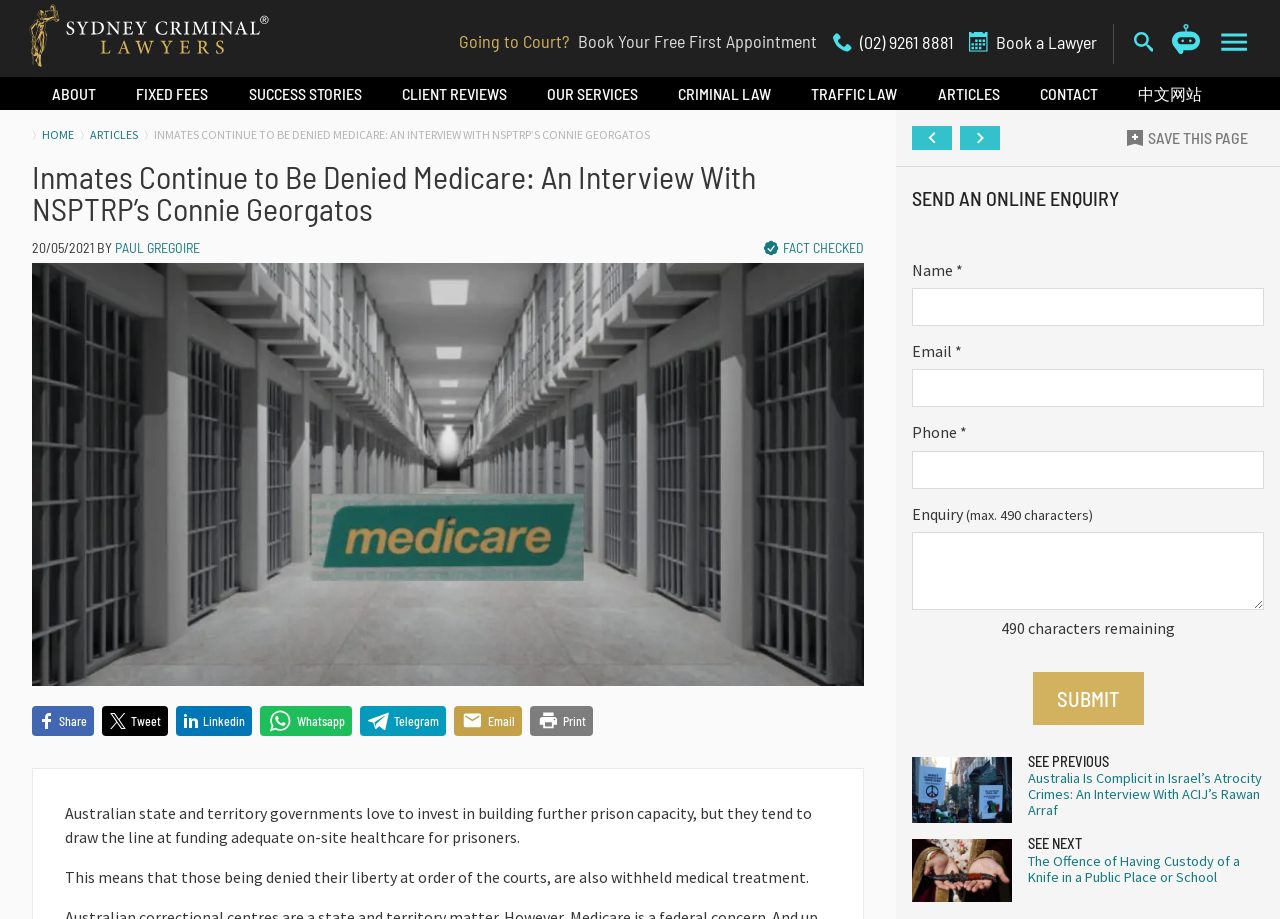Locate the bounding box coordinates of the clickable region to complete the following instruction: "Ask AI Chatbot."

[0.916, 0.026, 0.938, 0.07]